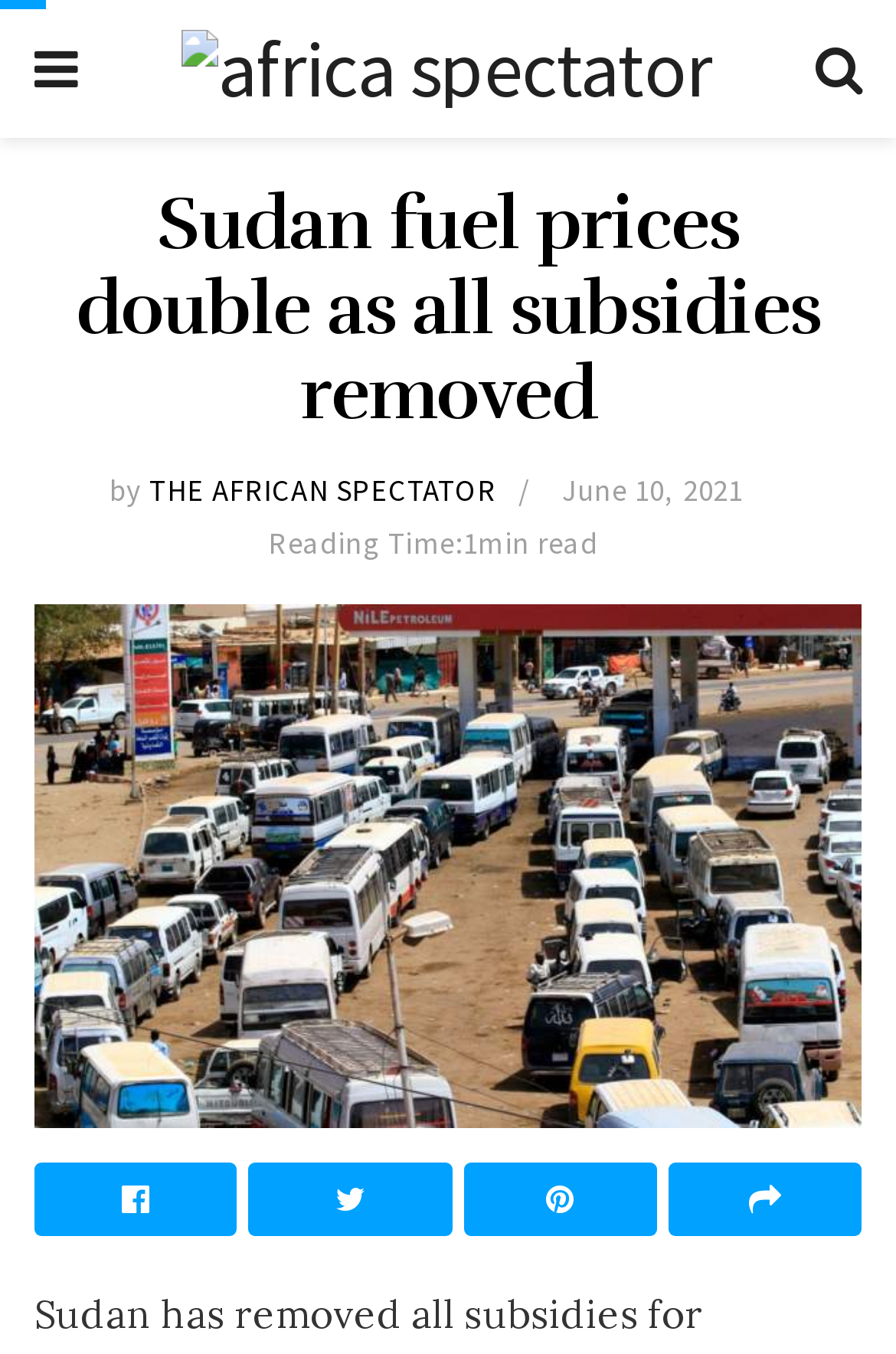Generate a thorough description of the webpage.

The webpage appears to be a news article about Sudan removing all subsidies for imported fuel, resulting in a doubling of petrol and diesel prices. 

At the top left of the page, there is a link with a Facebook icon, followed by a link to "africa spectator" which also contains an image with the same name. On the top right, there is a link with a Twitter icon. 

Below these icons, the main heading "Sudan fuel prices double as all subsidies removed" is prominently displayed, spanning almost the entire width of the page. 

Underneath the heading, there is a byline with the text "by" followed by a link to "THE AFRICAN SPECTATOR". To the right of this, there is a link showing the date "June 10, 2021". Further to the right, there is a text indicating "Reading Time: 1 min read". 

Below this section, there is a large link that repeats the main heading "Sudan fuel prices double as all subsidies removed", which also contains an image with the same name. This link takes up most of the page's width. 

At the bottom of the page, there are four social media links, each represented by an icon: a Facebook icon, a LinkedIn icon, a Pinterest icon, and a WhatsApp icon.